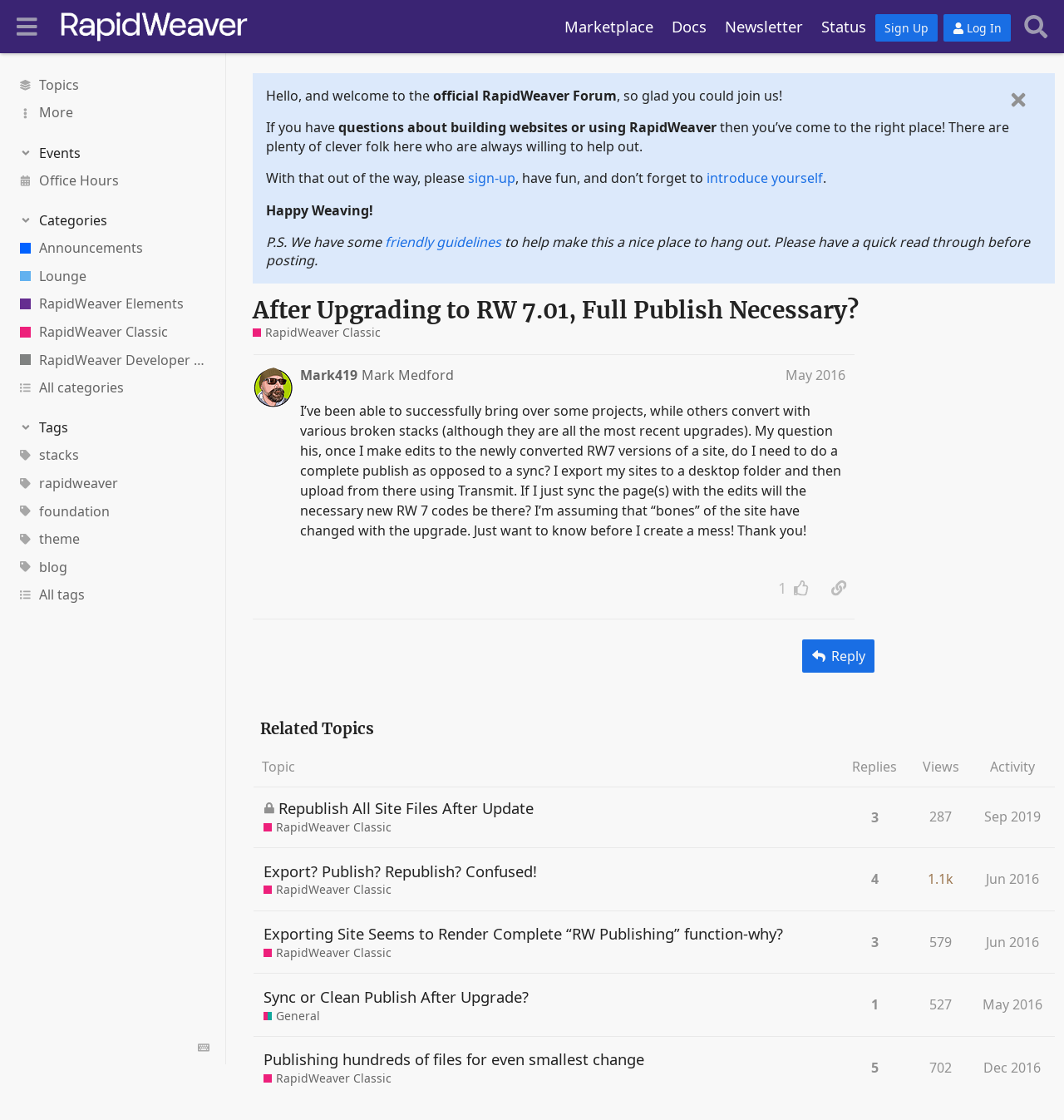What is the name of the forum?
Answer the question with a thorough and detailed explanation.

The name of the forum can be found in the top-left corner of the webpage, where it says 'RapidWeaver Forum' in a link format.